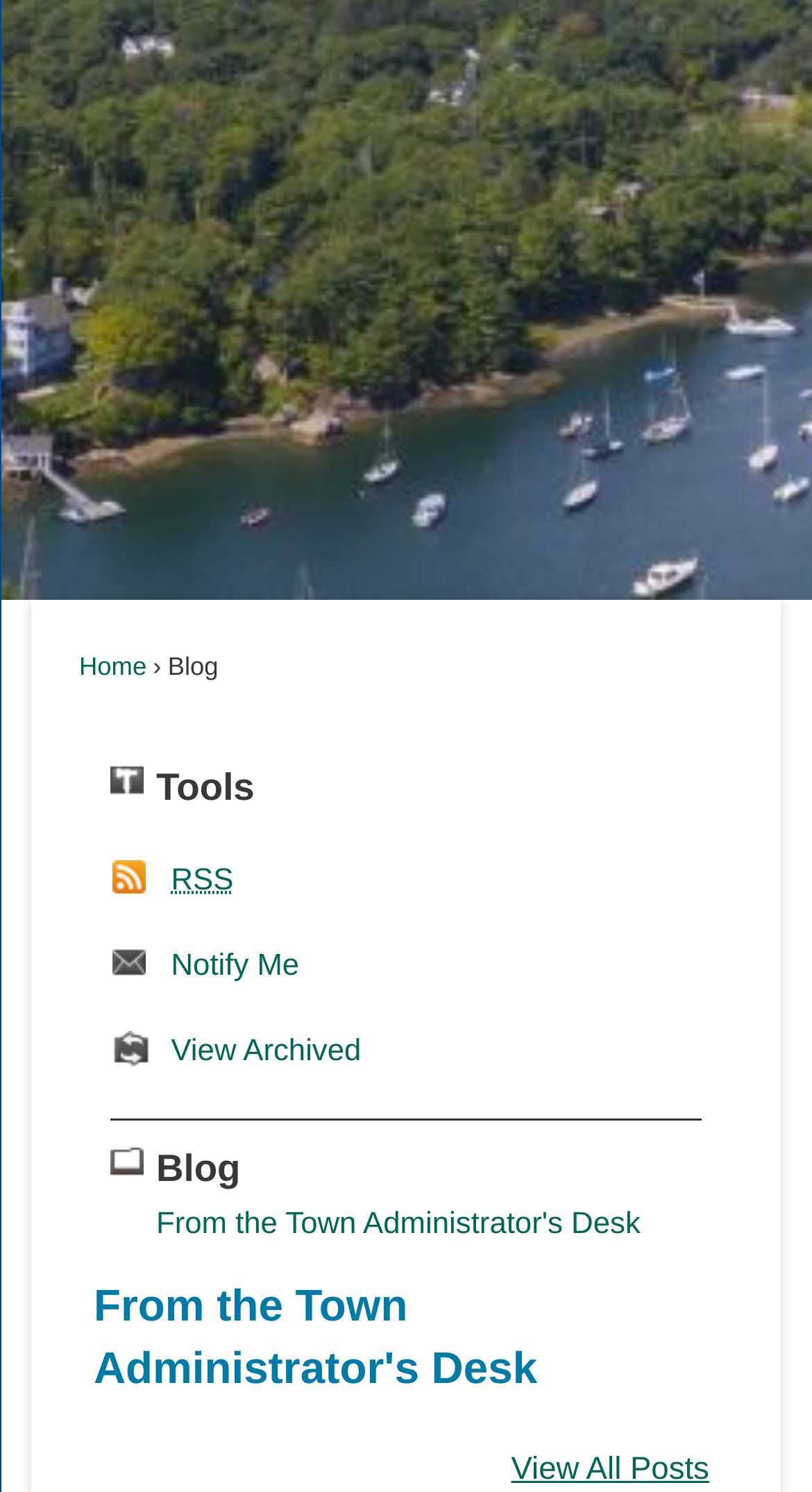Calculate the bounding box coordinates of the UI element given the description: "View All Posts".

[0.63, 0.973, 0.873, 0.997]